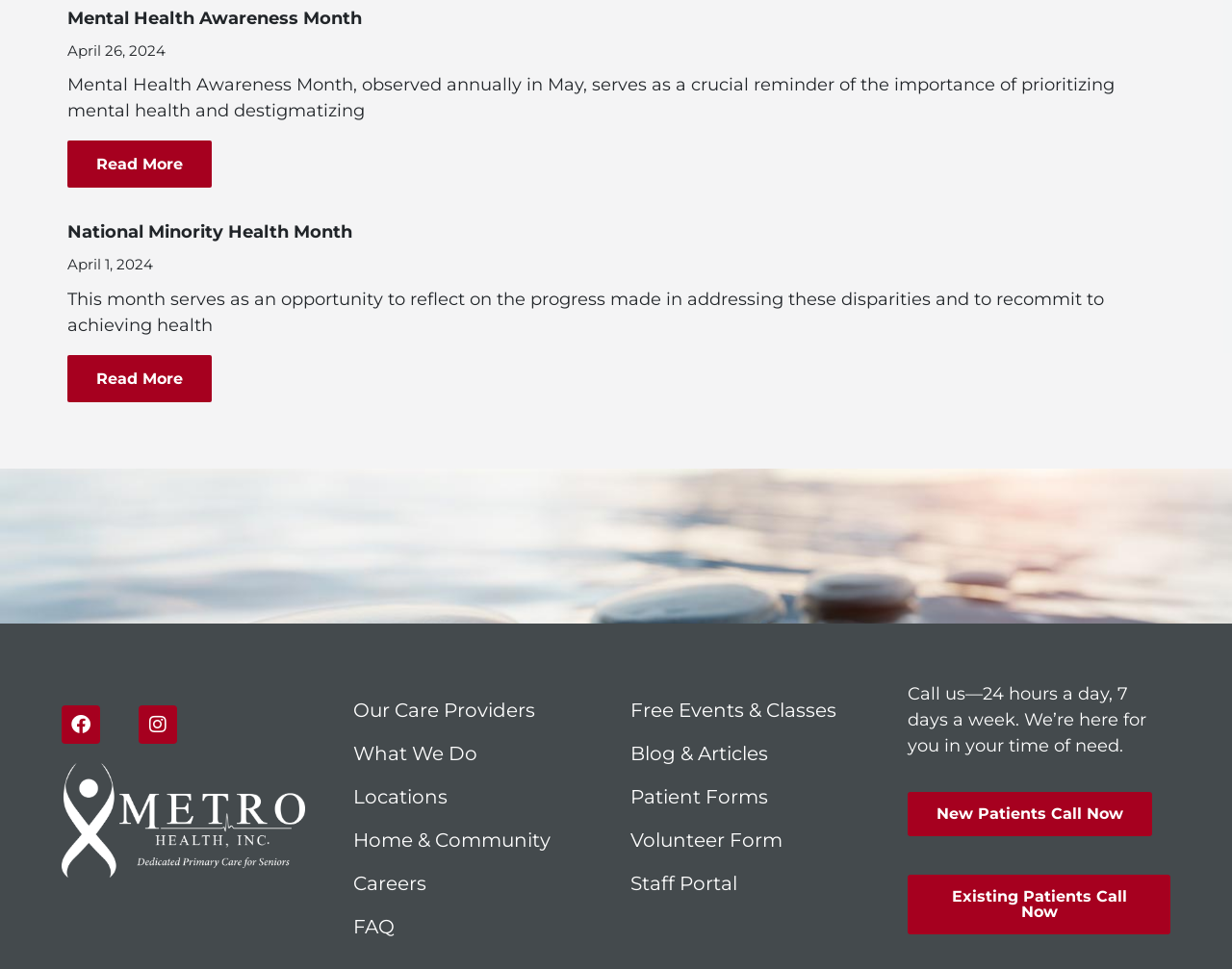Respond to the question below with a single word or phrase:
What social media platforms are available?

Facebook and Instagram